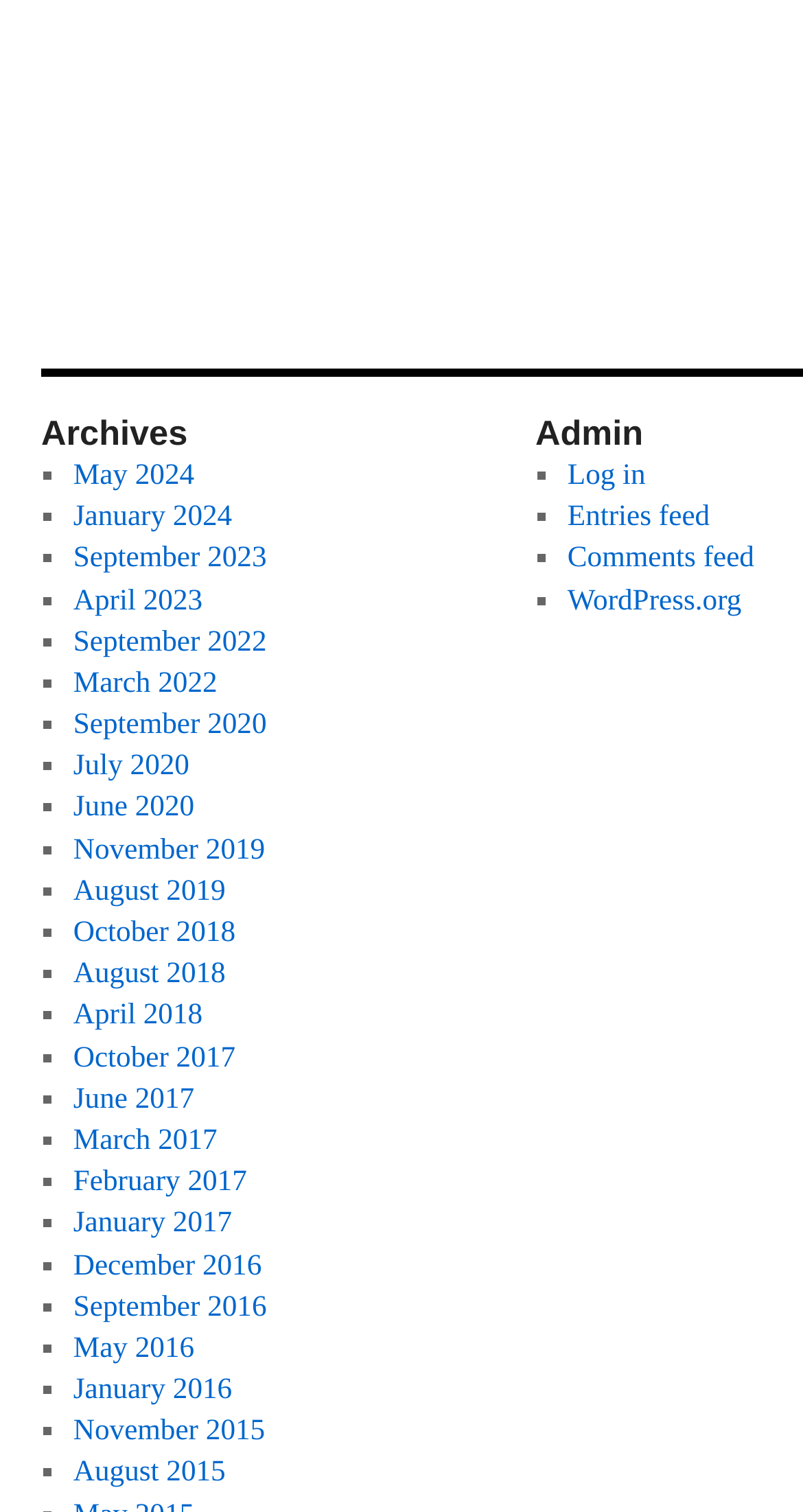Show me the bounding box coordinates of the clickable region to achieve the task as per the instruction: "View entries feed".

[0.707, 0.331, 0.884, 0.353]